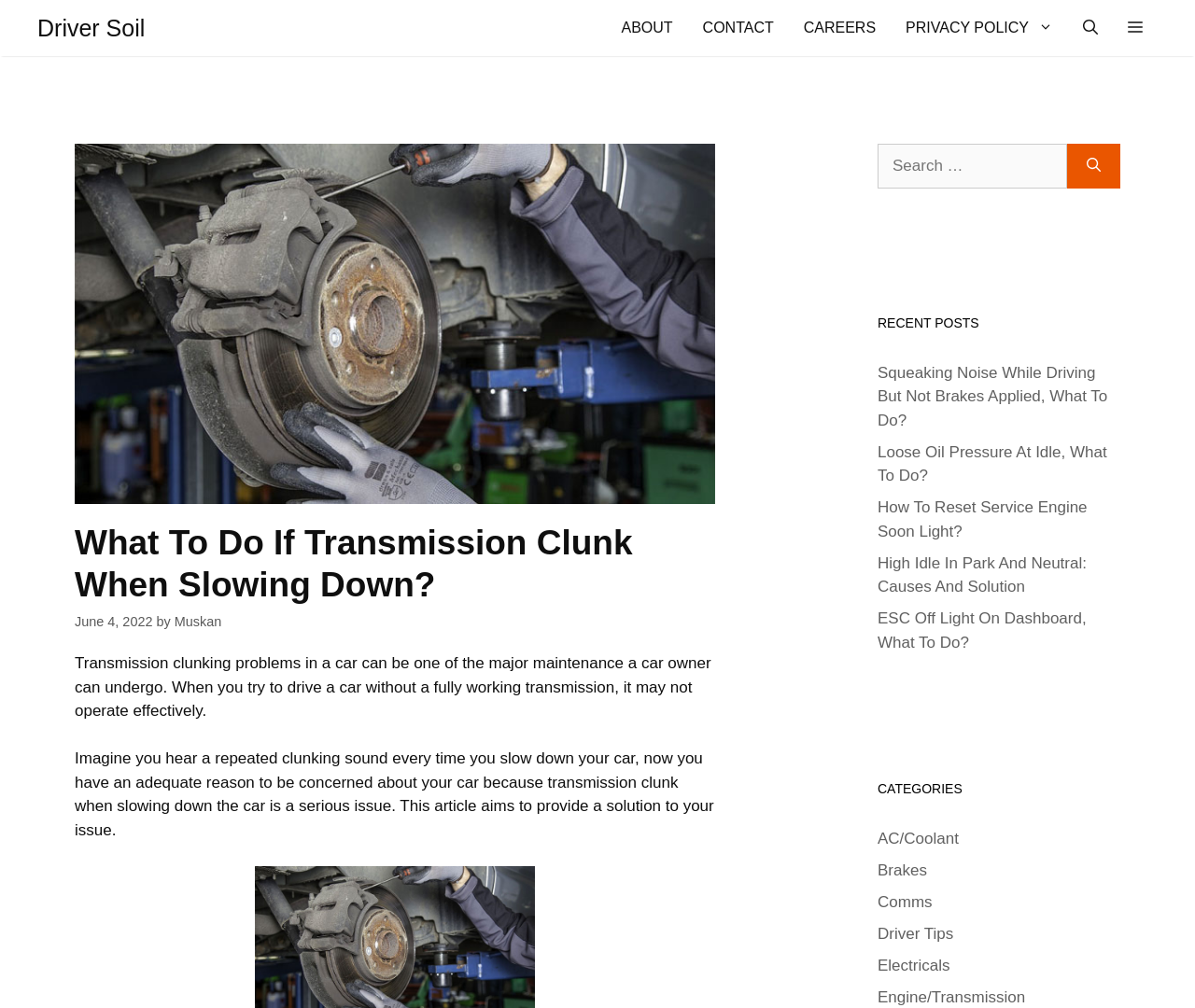Please identify the coordinates of the bounding box for the clickable region that will accomplish this instruction: "Check recent posts".

[0.734, 0.311, 0.938, 0.33]